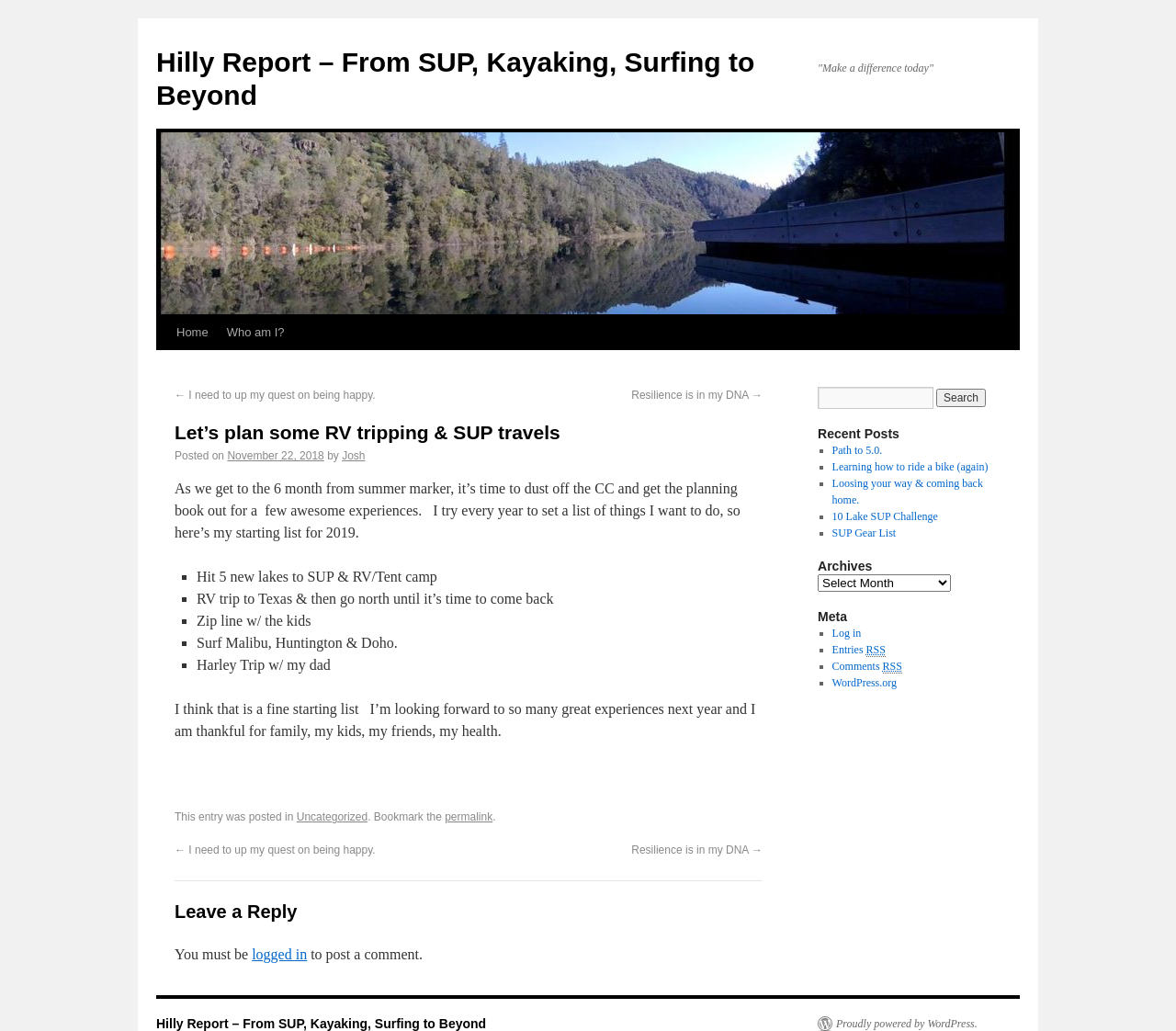Please locate the bounding box coordinates of the element's region that needs to be clicked to follow the instruction: "Log in to the website". The bounding box coordinates should be provided as four float numbers between 0 and 1, i.e., [left, top, right, bottom].

[0.707, 0.608, 0.732, 0.62]